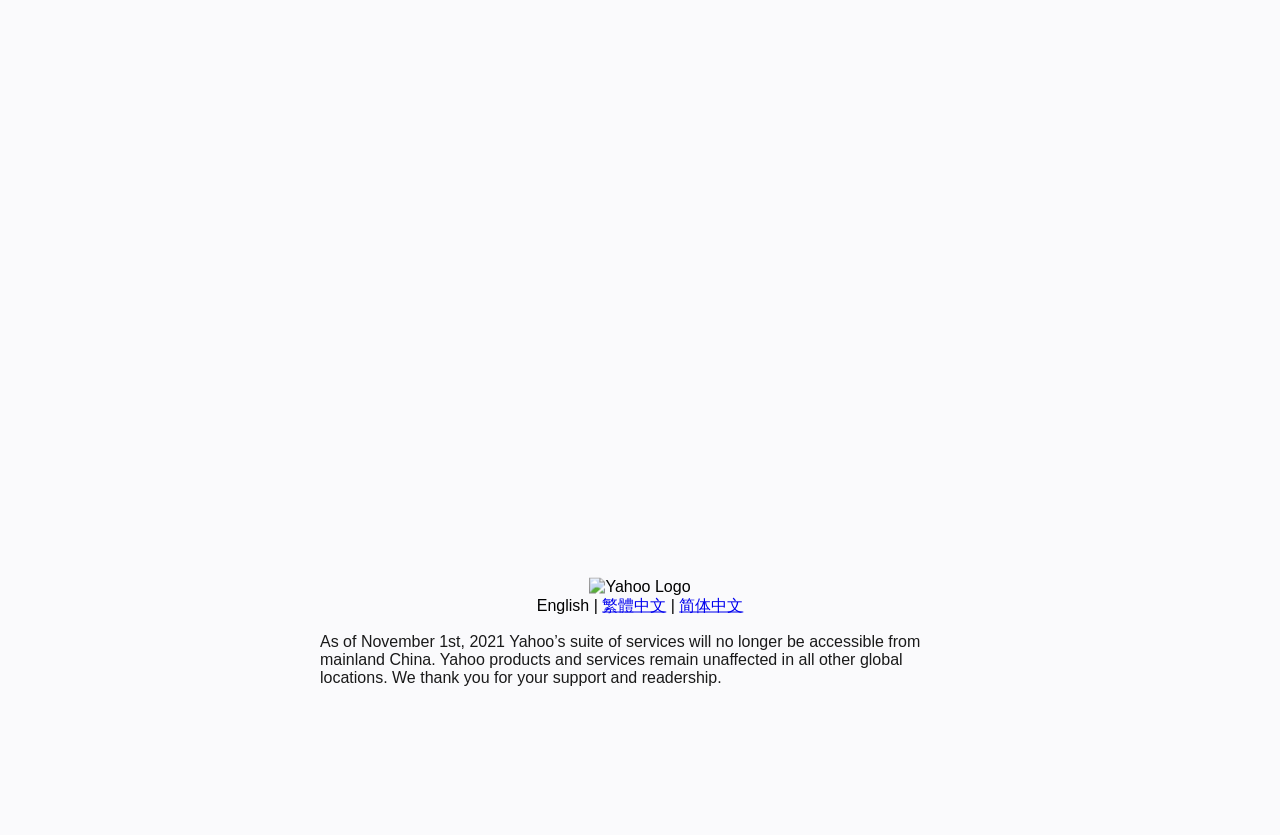Using the element description English, predict the bounding box coordinates for the UI element. Provide the coordinates in (top-left x, top-left y, bottom-right x, bottom-right y) format with values ranging from 0 to 1.

[0.419, 0.714, 0.46, 0.735]